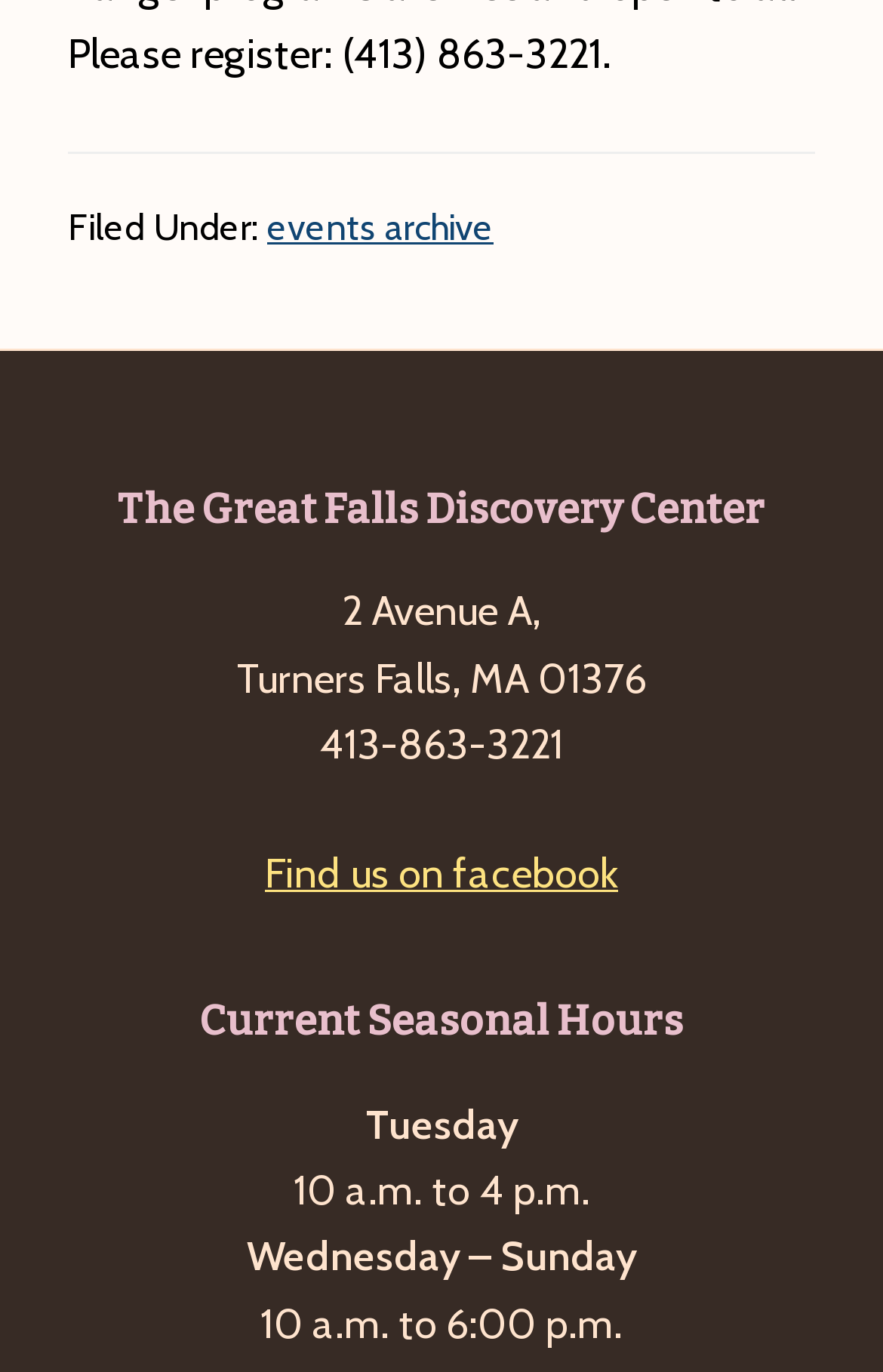Using details from the image, please answer the following question comprehensively:
What social media platform can you find the discovery center on?

I found the answer by looking at the link element on the webpage, which is 'Find us on facebook'. This suggests that the discovery center has a presence on Facebook.